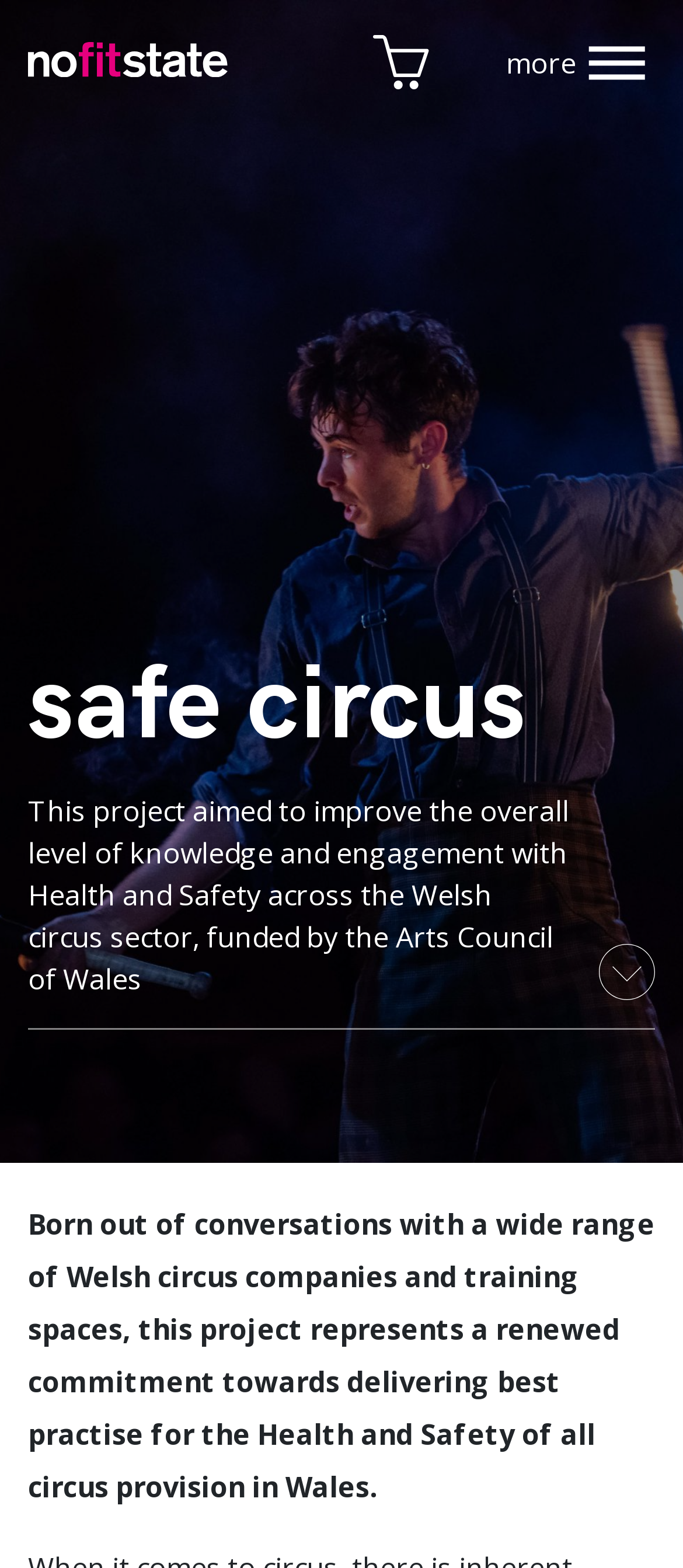Based on the element description NoFit State, identify the bounding box of the UI element in the given webpage screenshot. The coordinates should be in the format (top-left x, top-left y, bottom-right x, bottom-right y) and must be between 0 and 1.

[0.041, 0.023, 0.333, 0.048]